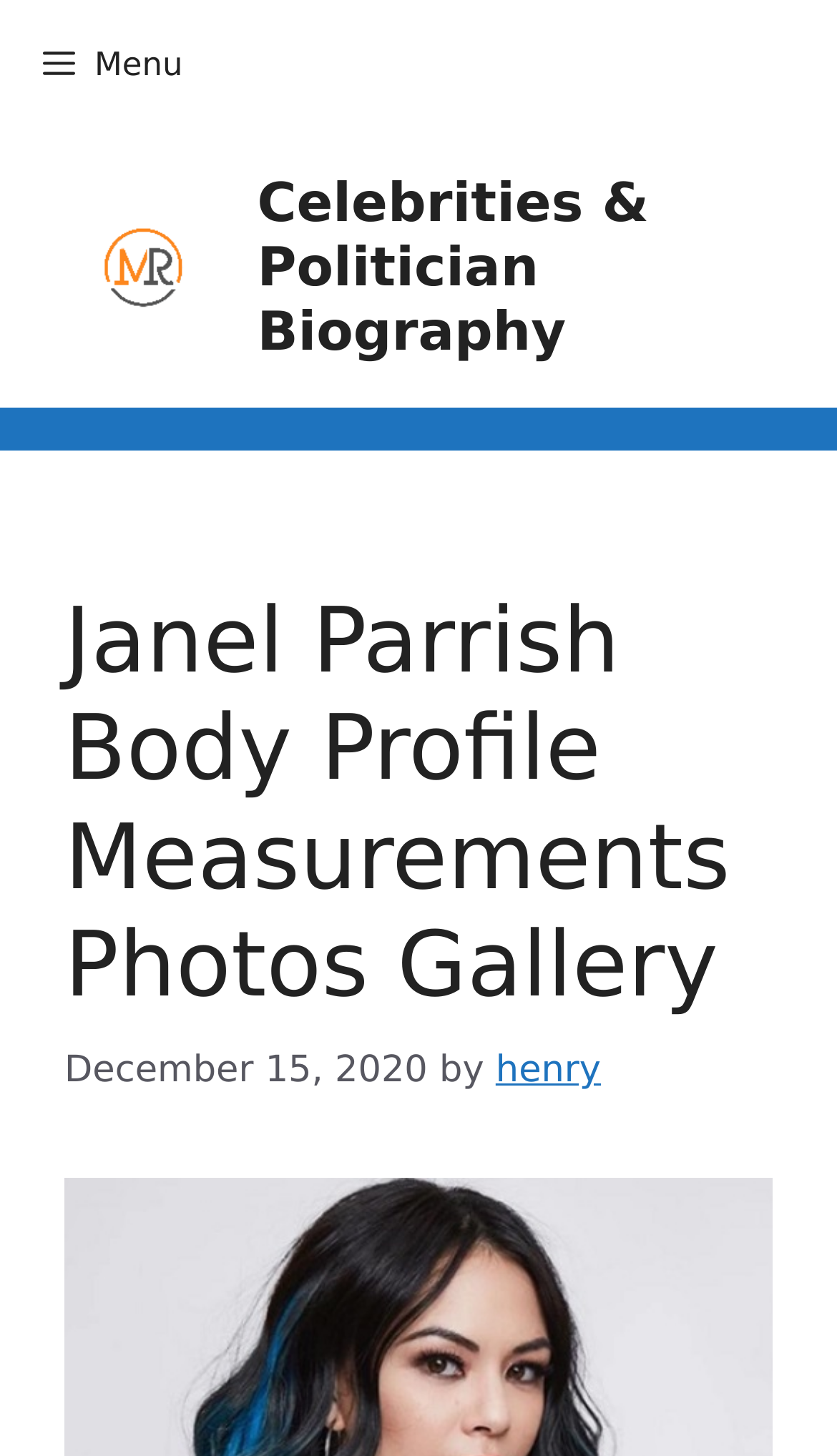Please provide the bounding box coordinates for the UI element as described: "Menu". The coordinates must be four floats between 0 and 1, represented as [left, top, right, bottom].

[0.0, 0.0, 0.27, 0.088]